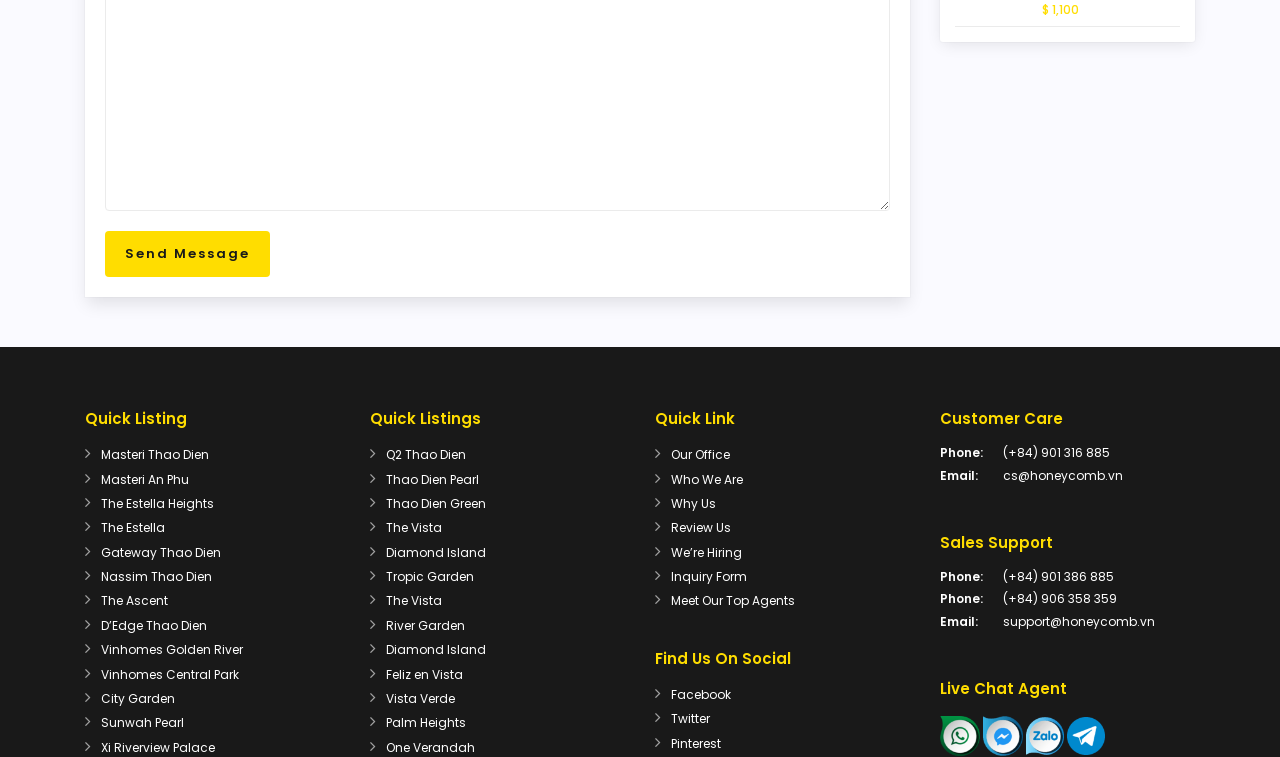What is the price of the listing?
Based on the visual details in the image, please answer the question thoroughly.

The price of the listing is mentioned at the top of the webpage as '$1,100', which is a StaticText element with bounding box coordinates [0.814, 0.002, 0.843, 0.024].